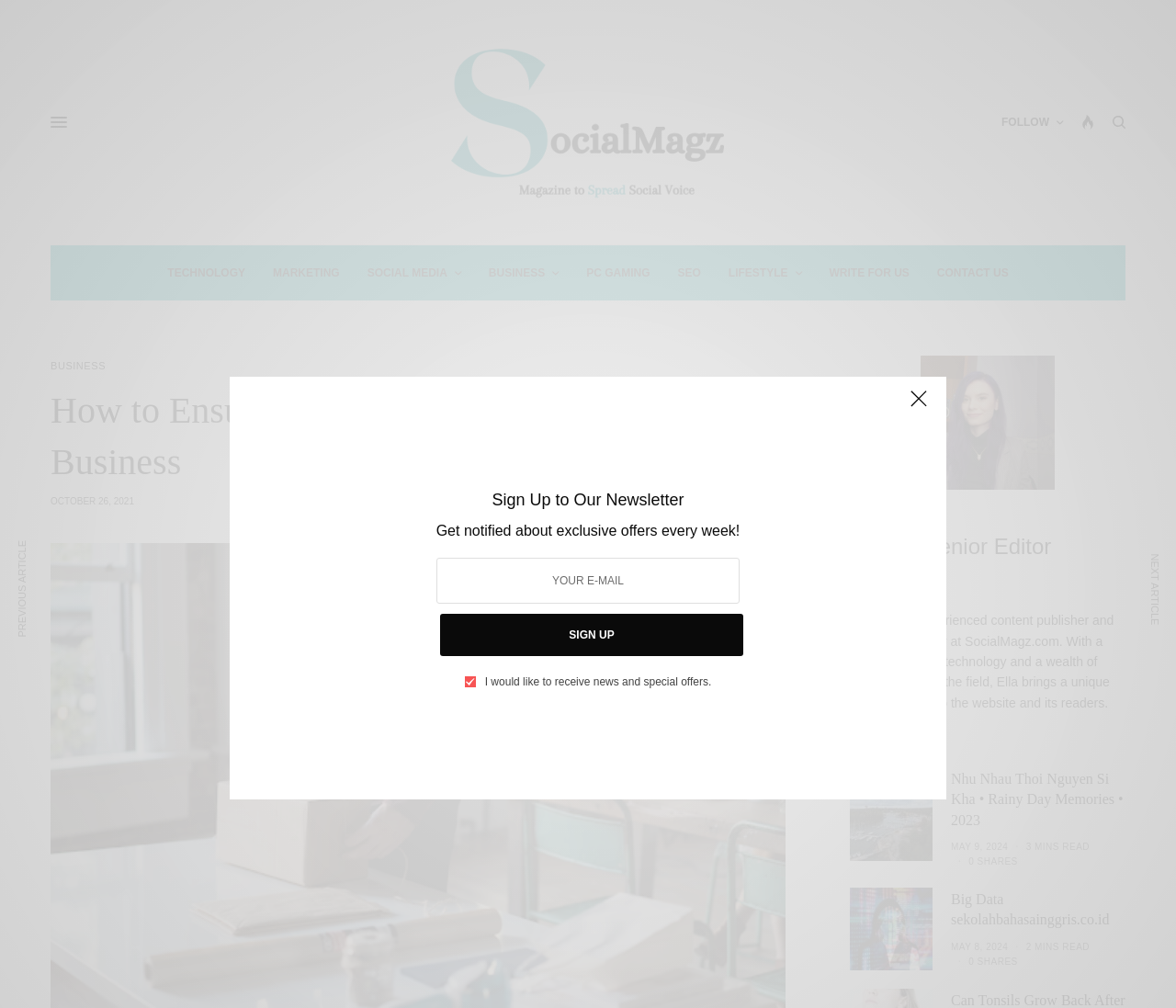Please provide the bounding box coordinate of the region that matches the element description: Social Media. Coordinates should be in the format (top-left x, top-left y, bottom-right x, bottom-right y) and all values should be between 0 and 1.

[0.312, 0.243, 0.392, 0.298]